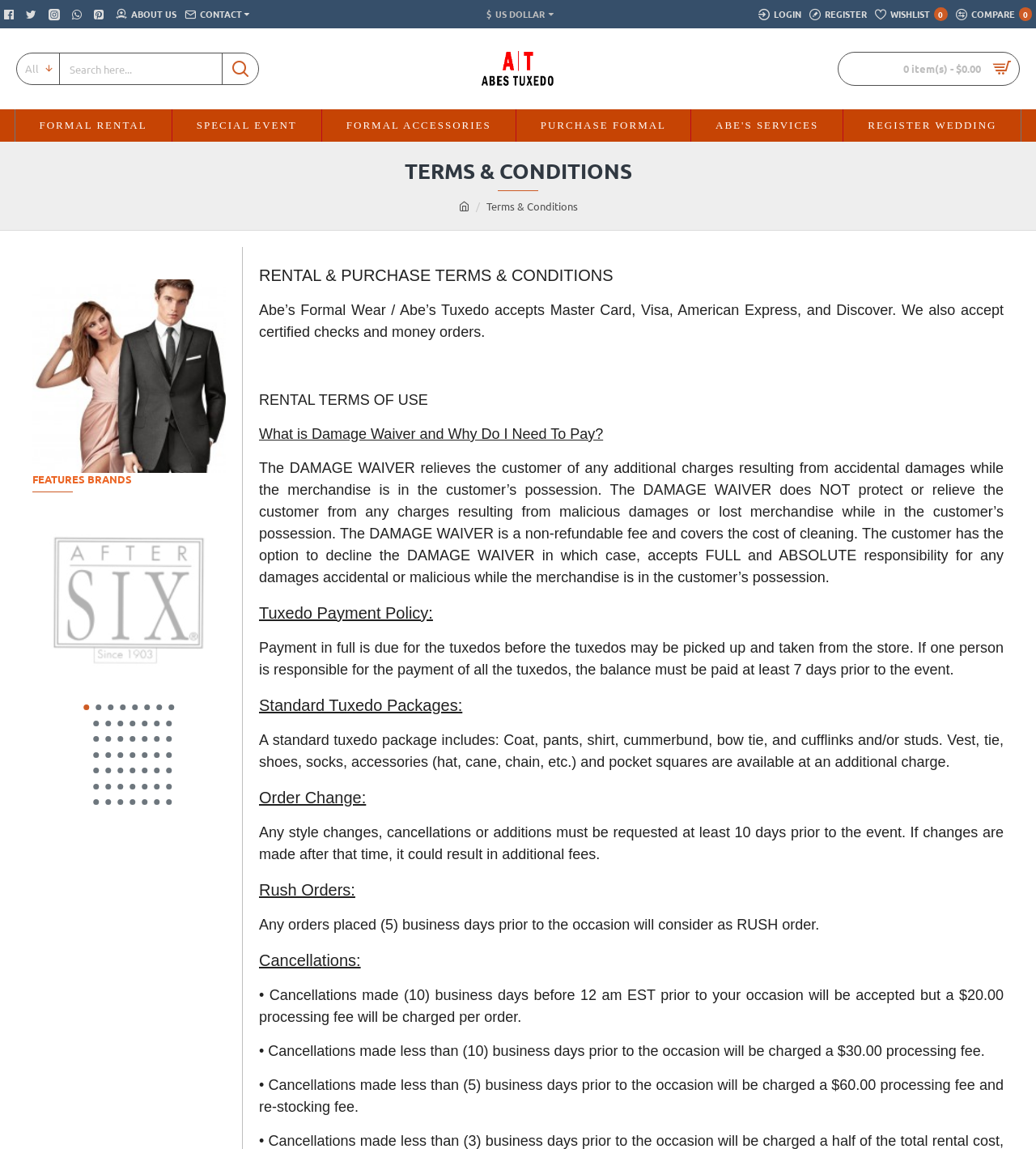Please locate the bounding box coordinates of the element's region that needs to be clicked to follow the instruction: "Go to formal rental page". The bounding box coordinates should be provided as four float numbers between 0 and 1, i.e., [left, top, right, bottom].

[0.014, 0.095, 0.165, 0.123]